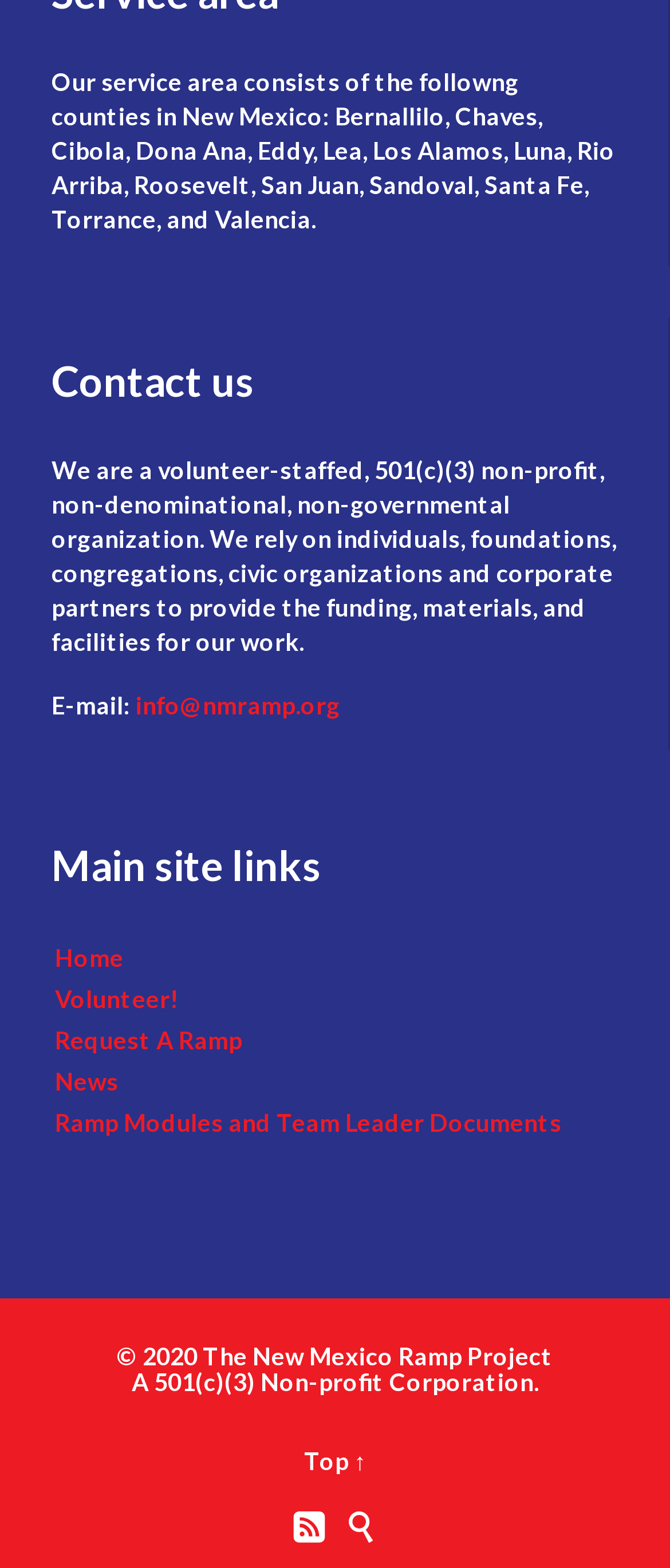What counties are served by this organization?
Please give a detailed and elaborate answer to the question based on the image.

The webpage mentions that their service area consists of 15 counties in New Mexico, which are Bernallilo, Chaves, Cibola, Dona Ana, Eddy, Lea, Los Alamos, Luna, Rio Arriba, Roosevelt, San Juan, Sandoval, Santa Fe, Torrance, and Valencia.